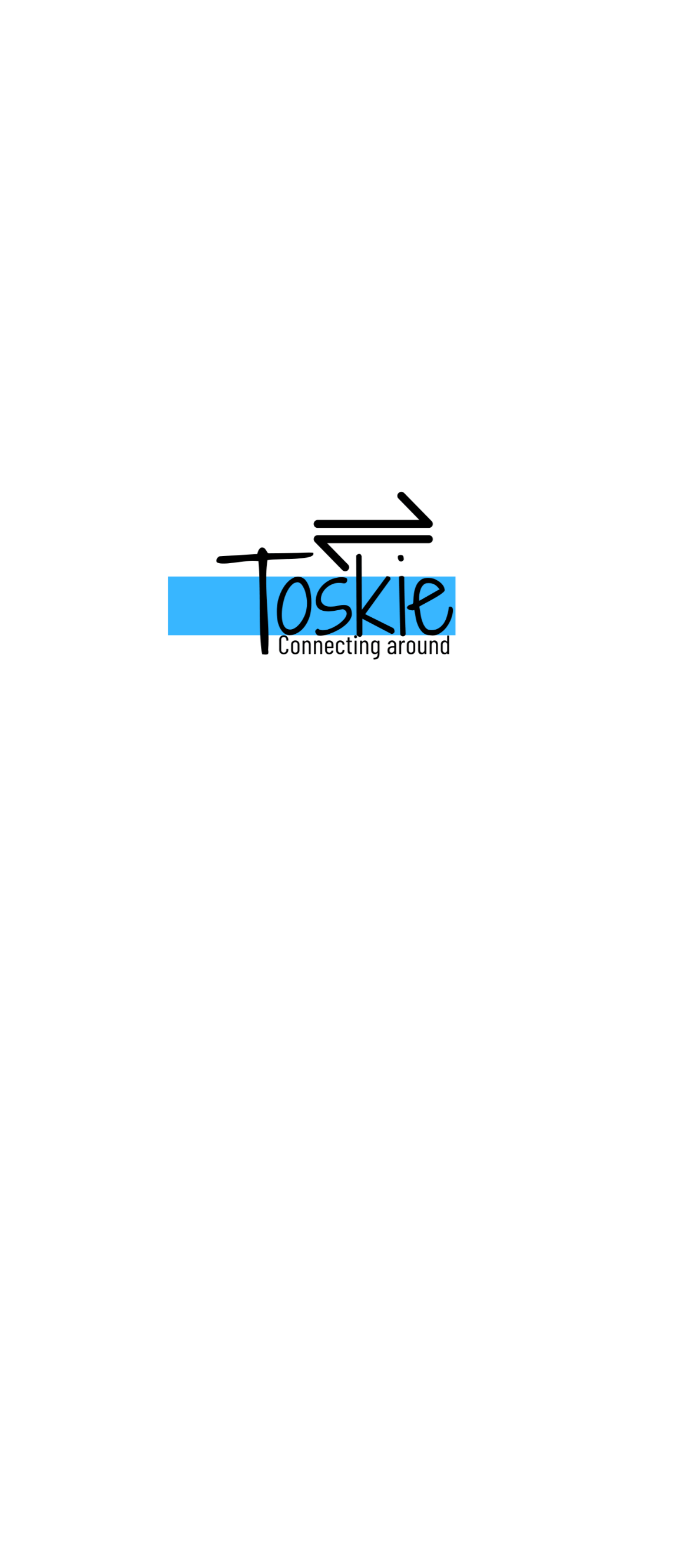Locate the bounding box coordinates for the element described below: "Enquire Now". The coordinates must be four float values between 0 and 1, formatted as [left, top, right, bottom].

[0.49, 0.719, 0.843, 0.756]